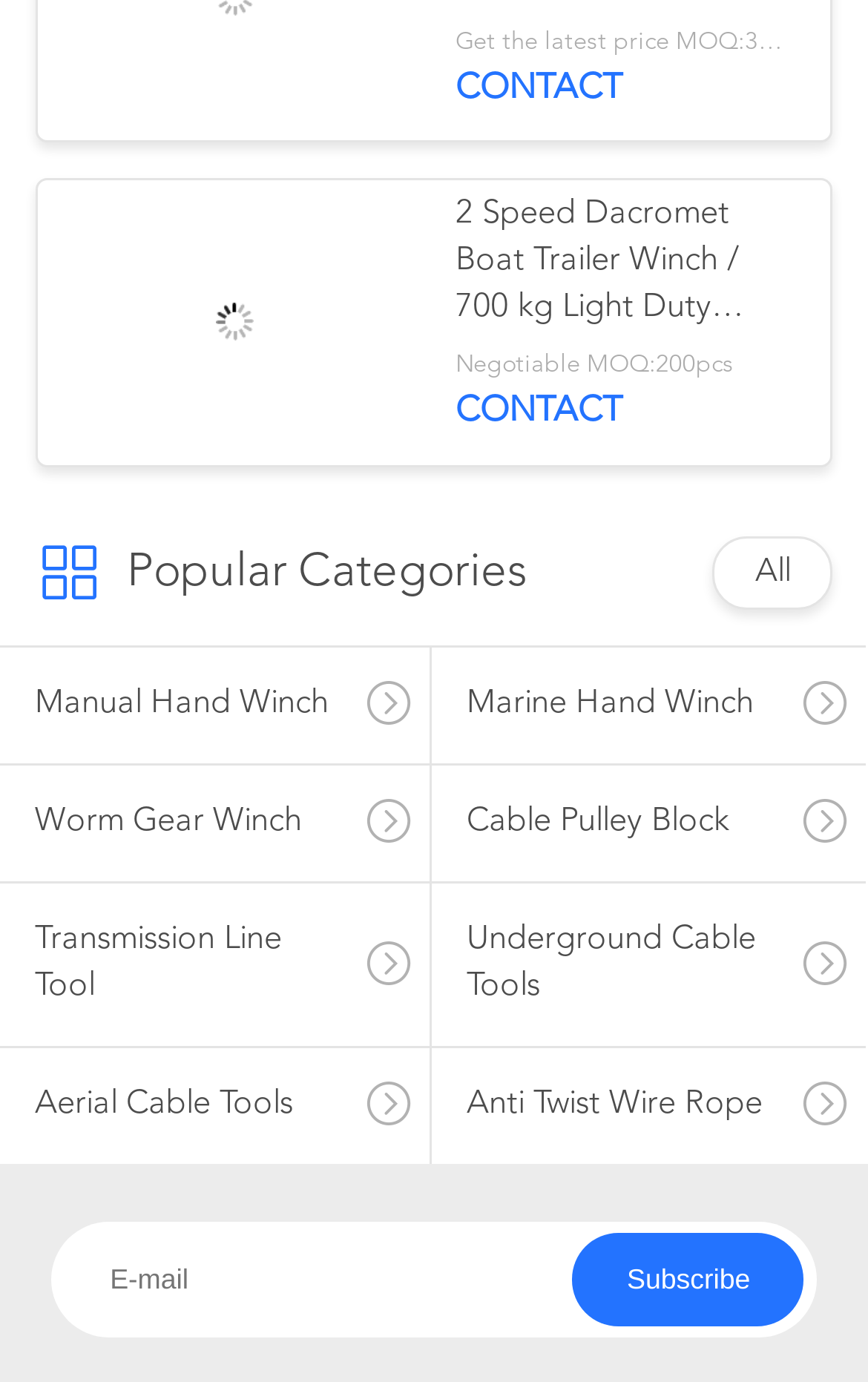Find the bounding box of the element with the following description: "Underground Cable Tools". The coordinates must be four float numbers between 0 and 1, formatted as [left, top, right, bottom].

[0.497, 0.64, 0.997, 0.757]